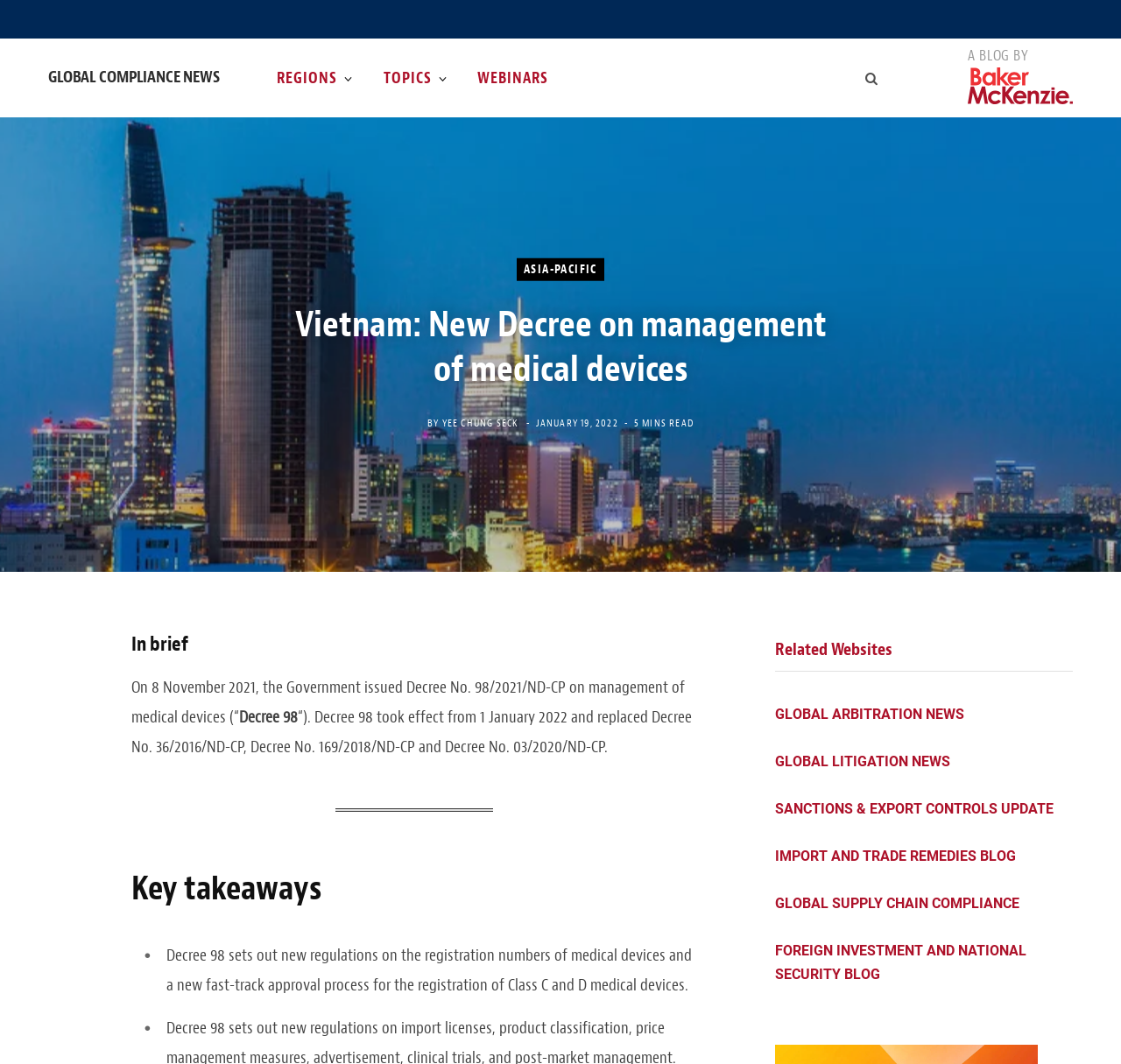Could you find the bounding box coordinates of the clickable area to complete this instruction: "Visit the GLOBAL COMPLIANCE NEWS website"?

[0.043, 0.061, 0.196, 0.085]